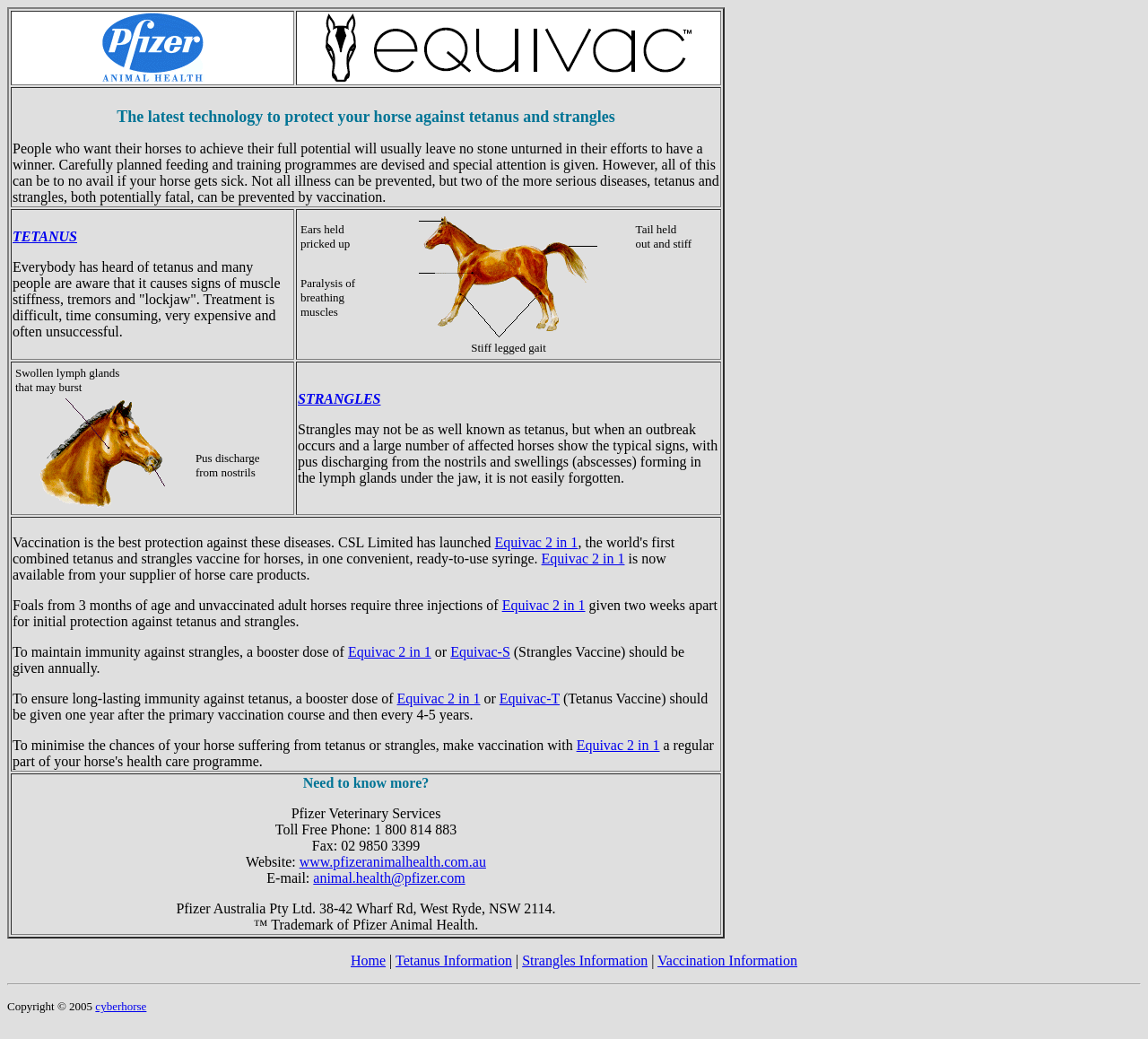Please provide the bounding box coordinates for the element that needs to be clicked to perform the instruction: "Click on the link to go to Tetanus Information page". The coordinates must consist of four float numbers between 0 and 1, formatted as [left, top, right, bottom].

[0.345, 0.917, 0.446, 0.932]